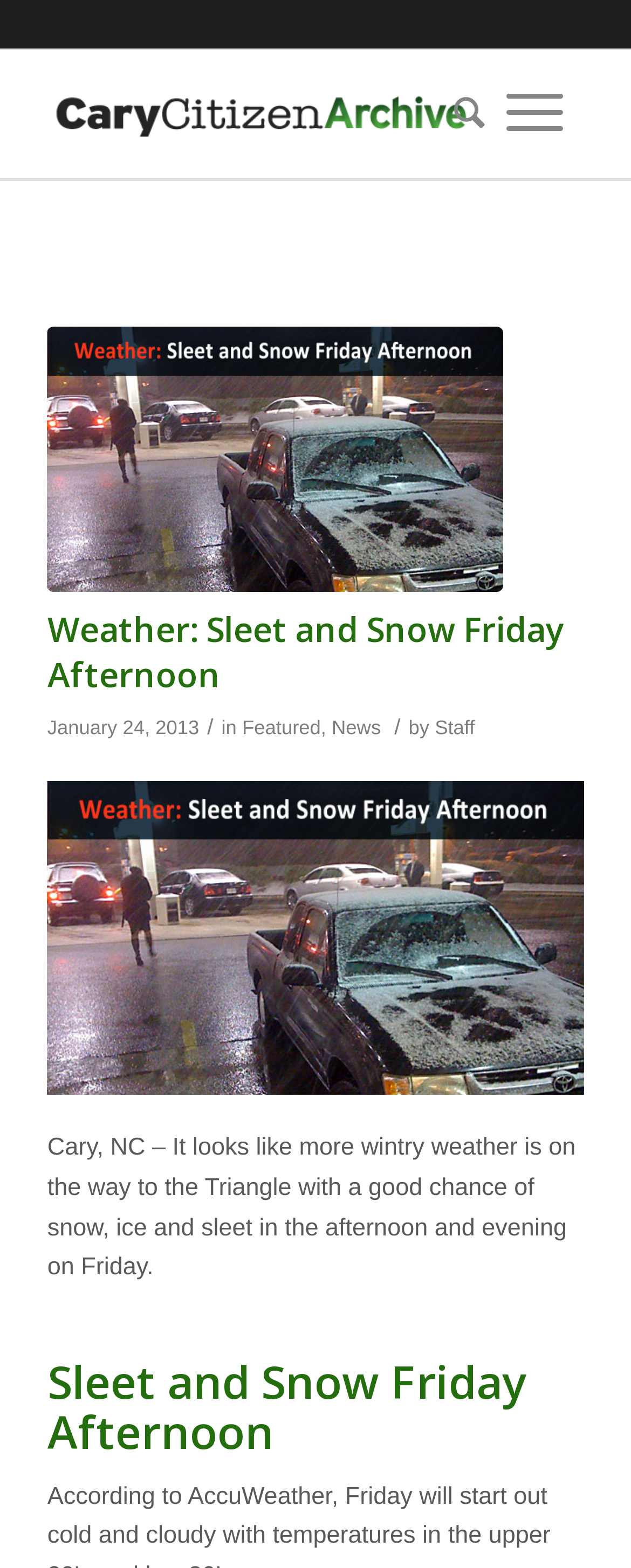Pinpoint the bounding box coordinates for the area that should be clicked to perform the following instruction: "Click the link to CaryCitizen Archive".

[0.075, 0.031, 0.755, 0.113]